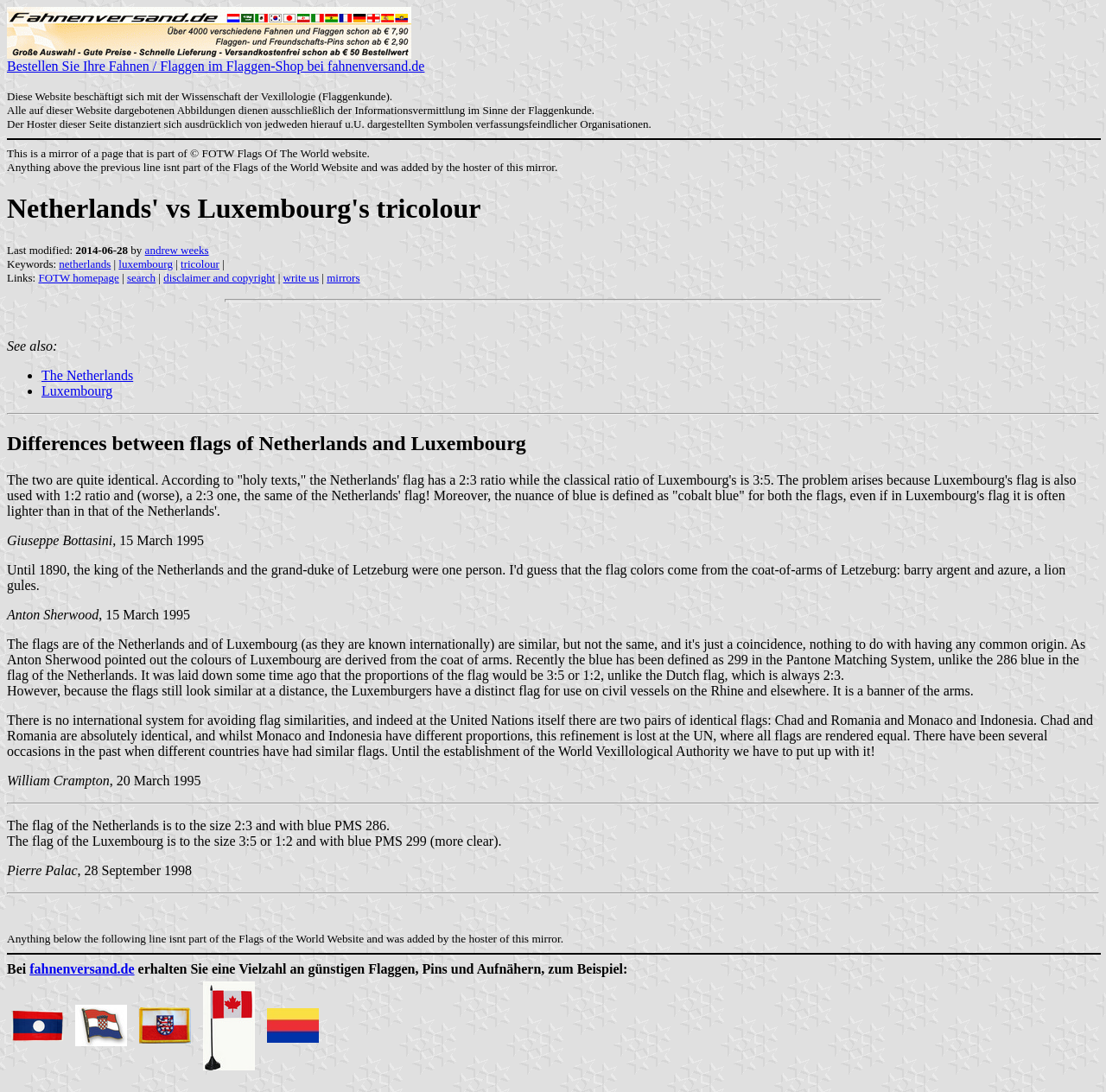Determine the bounding box coordinates of the region that needs to be clicked to achieve the task: "Follow us on instagram".

None